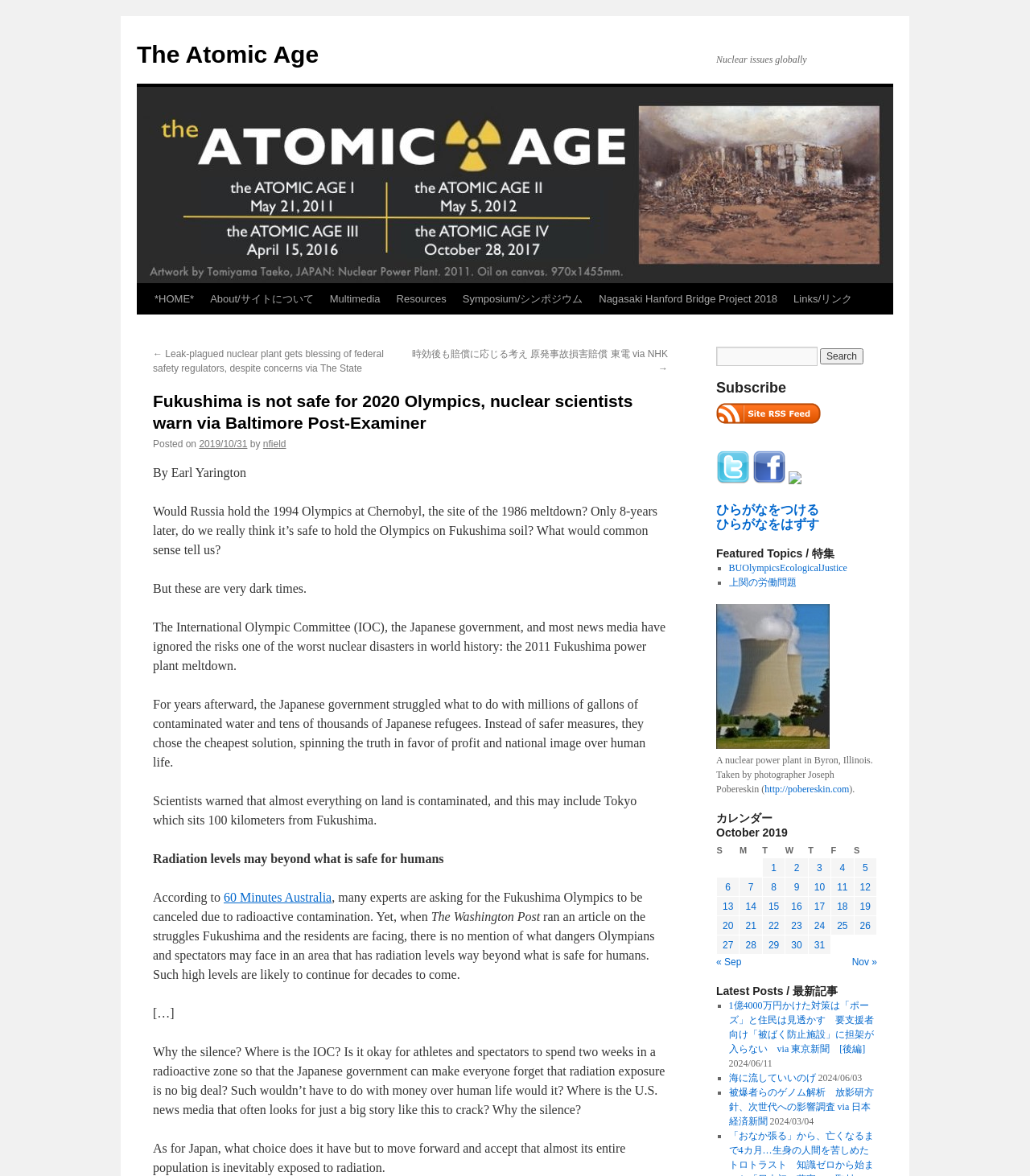Identify the bounding box coordinates for the element you need to click to achieve the following task: "Check the calendar for October 2019". The coordinates must be four float values ranging from 0 to 1, formatted as [left, top, right, bottom].

[0.695, 0.689, 0.852, 0.702]